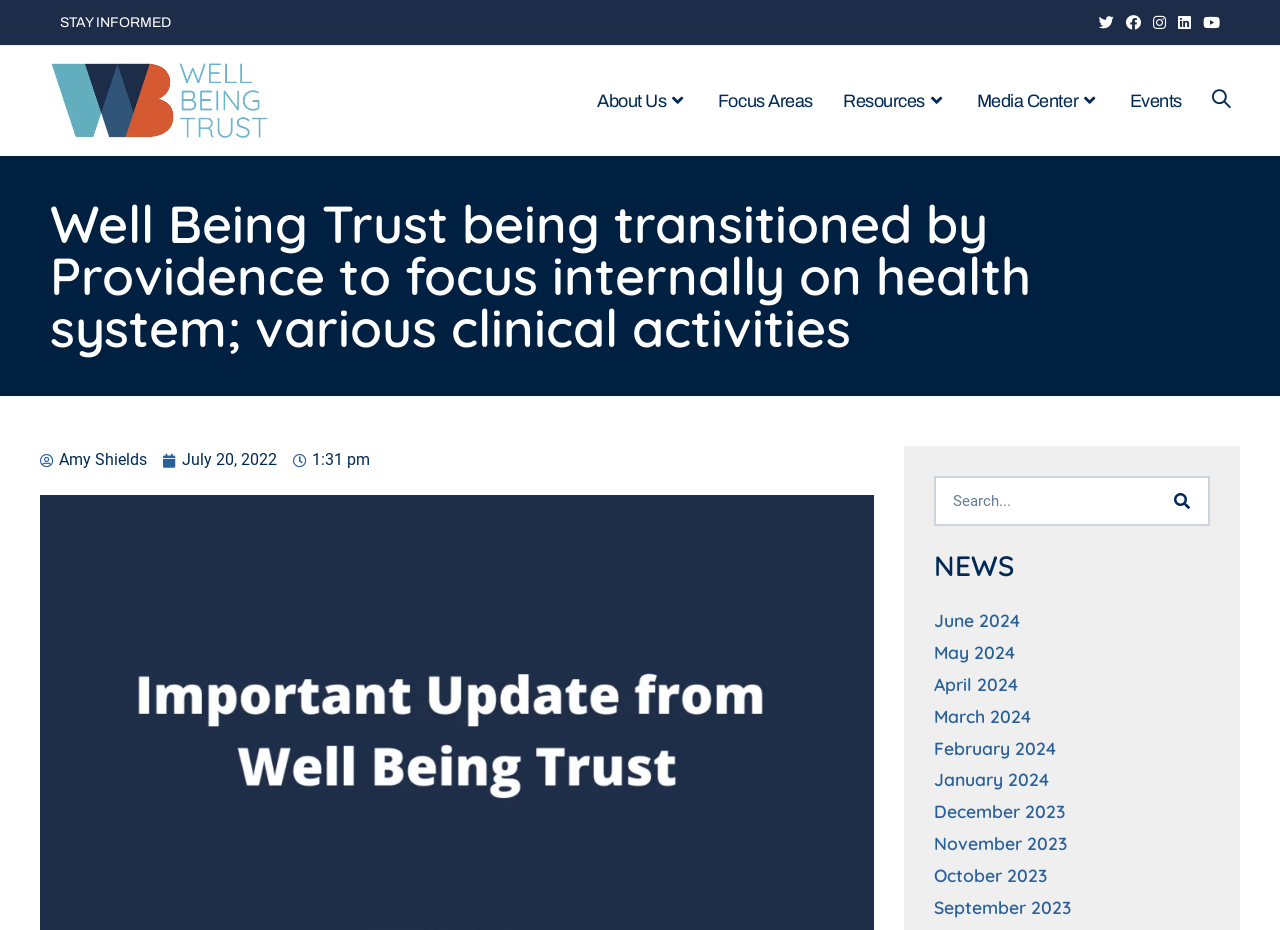What is the name of the organization being transitioned?
From the image, respond using a single word or phrase.

Well Being Trust